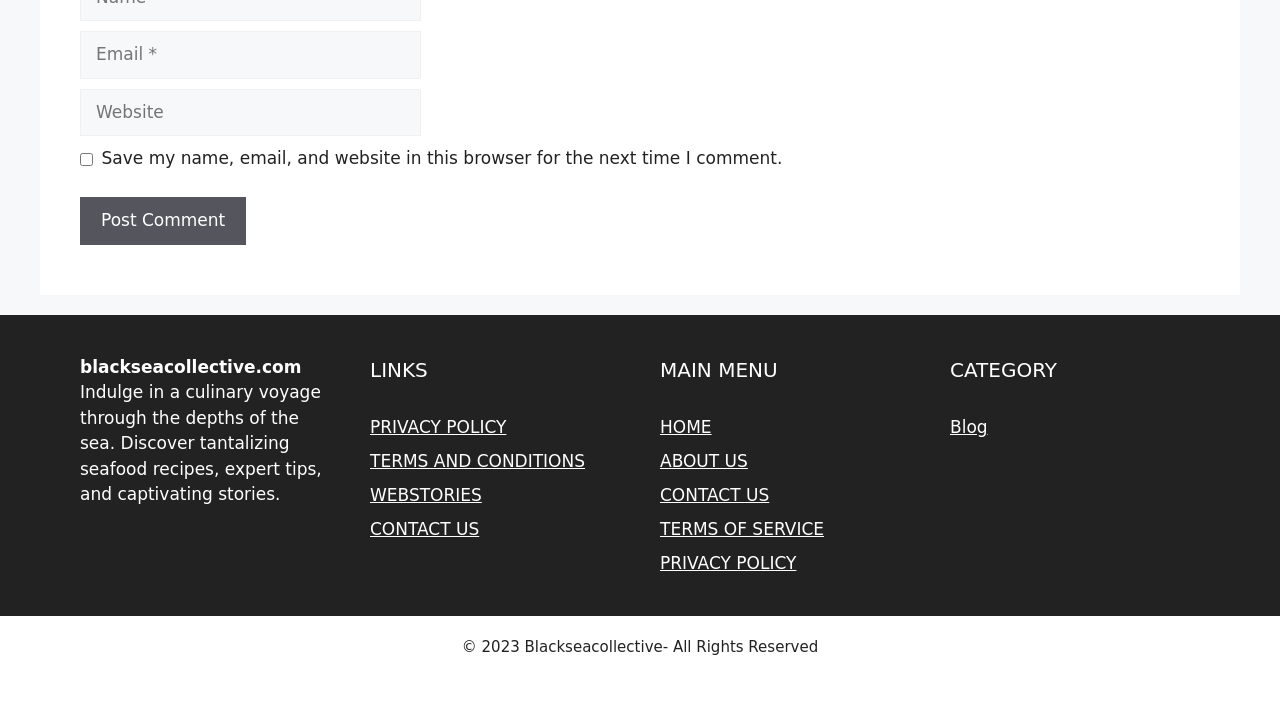Provide a one-word or brief phrase answer to the question:
What is the copyright year of the website?

2023